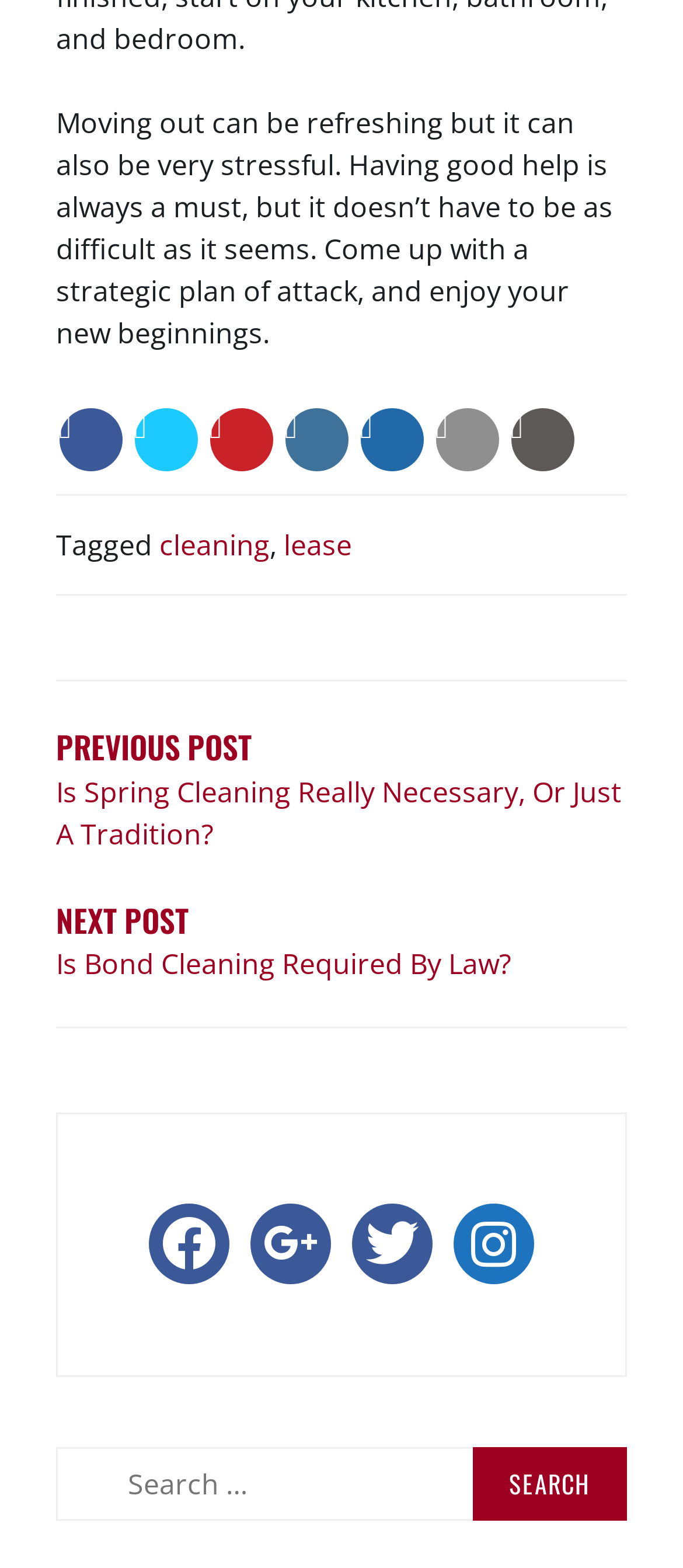Locate the bounding box coordinates of the clickable area to execute the instruction: "Share on Facebook". Provide the coordinates as four float numbers between 0 and 1, represented as [left, top, right, bottom].

[0.086, 0.261, 0.178, 0.301]